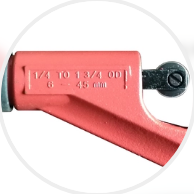Present a detailed portrayal of the image.

The image showcases a high-quality, heavy-duty tube cutter designed for precision cutting of pipes. This tool is ideal for cutting materials such as copper, brass, aluminum, and thin-walled steel, with a cutting range specified for pipes measuring from 6 mm to 45 mm. The cutter features a durable cast aluminum body, which is powder-coated for corrosion resistance, and is equipped with a hardened steel cutting wheel for effortless operation. Additionally, it includes adjustable settings and a built-in retractable deburrer, ensuring clean and smooth cuts. The marked measurements on the tool indicate compatibility for various pipe sizes ranging from 1/4 inch to 1-3/4 inches, making it a versatile choice for professional and personal use.